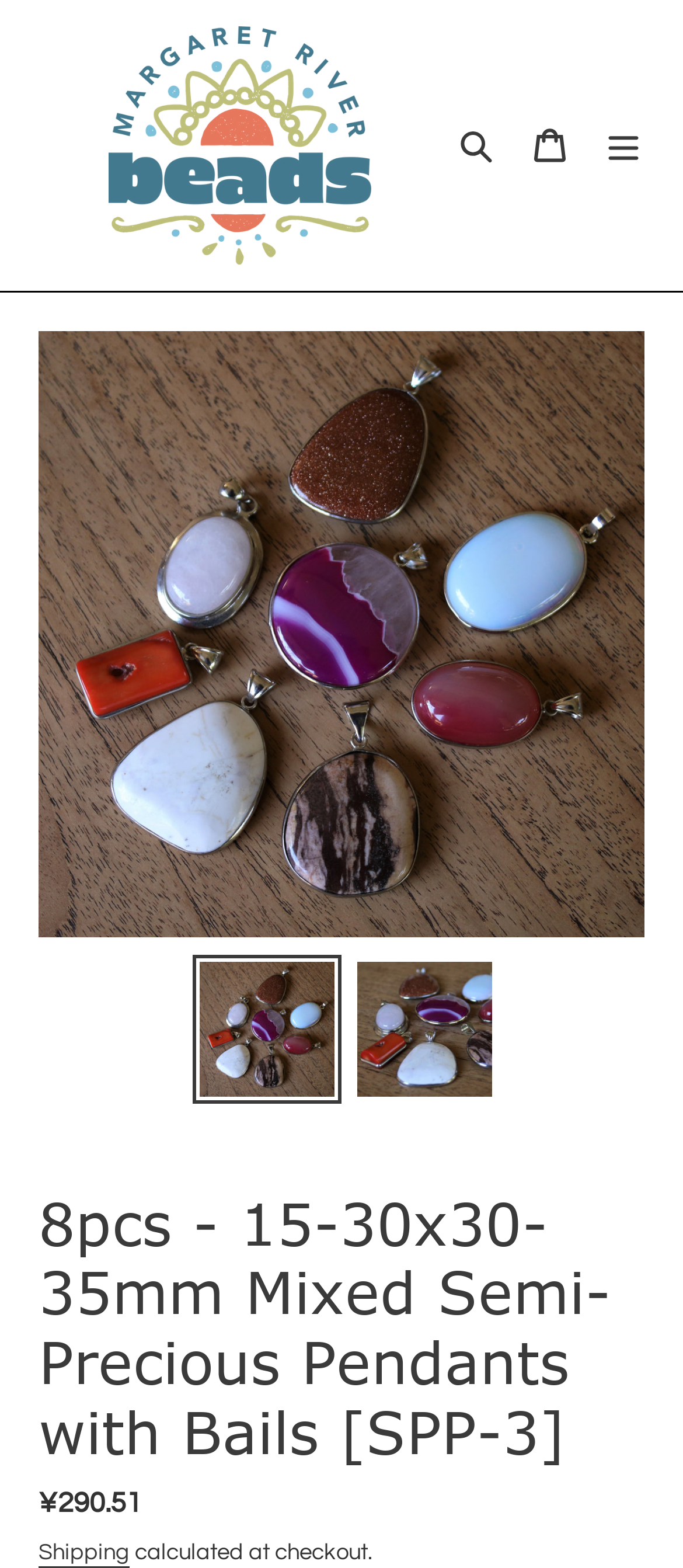What is the text above the product price?
Based on the image, provide your answer in one word or phrase.

Regular price